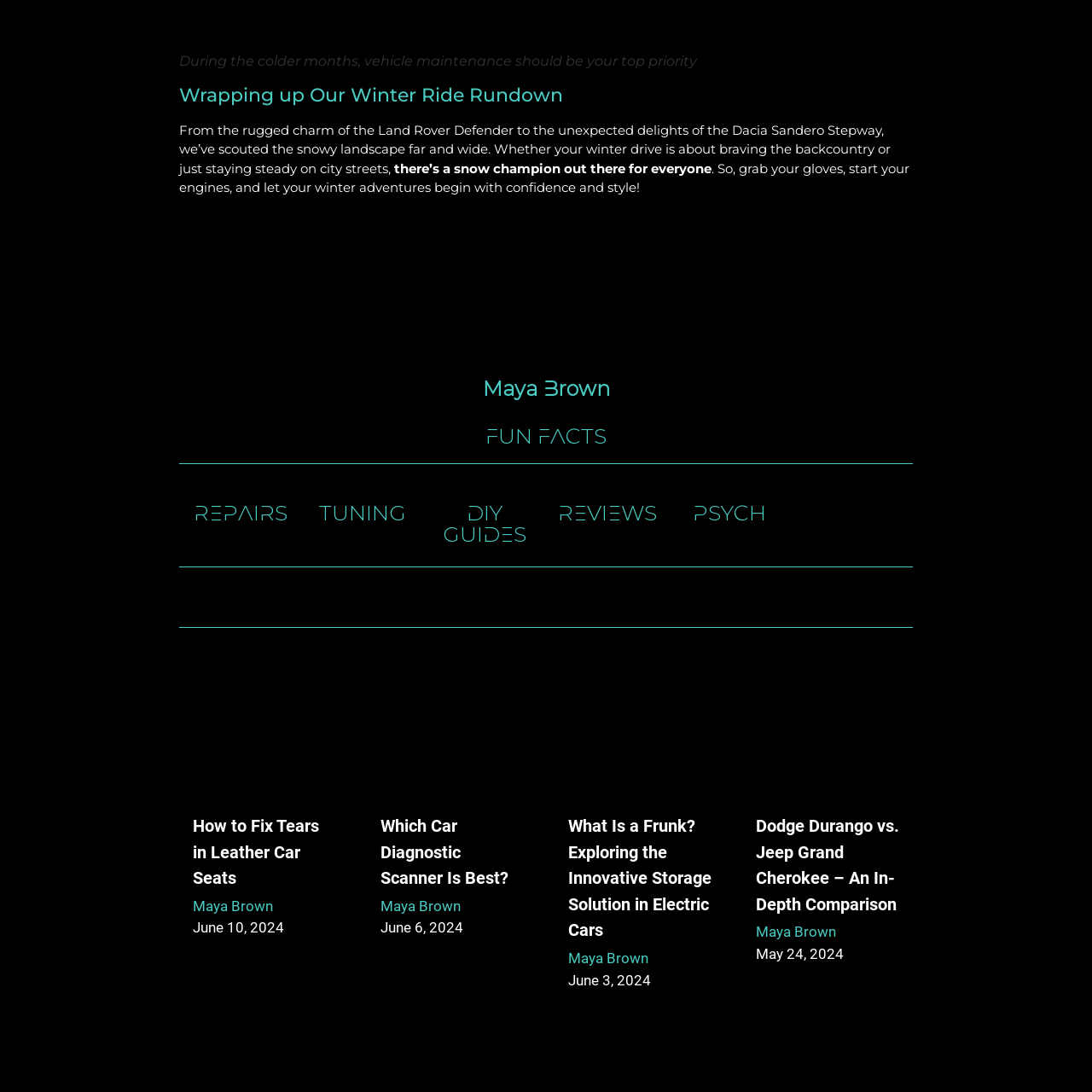What is the date of the article about the Polestar electric vehicle?
Please provide an in-depth and detailed response to the question.

I found the article about the Polestar electric vehicle, and the date is mentioned below the article title as 'June 3, 2024'.